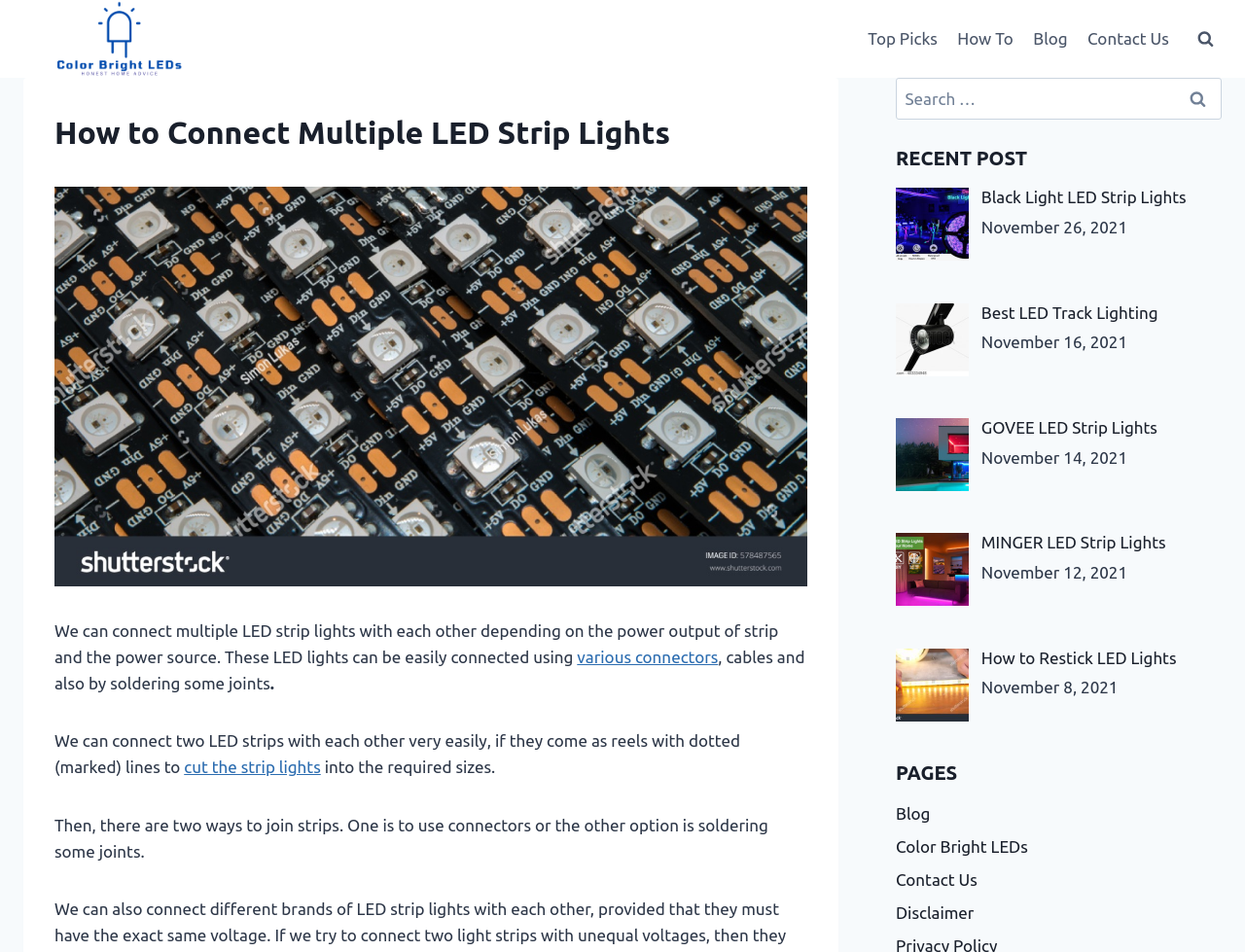Could you highlight the region that needs to be clicked to execute the instruction: "Read the 'RECENT POST' section"?

[0.72, 0.151, 0.981, 0.182]